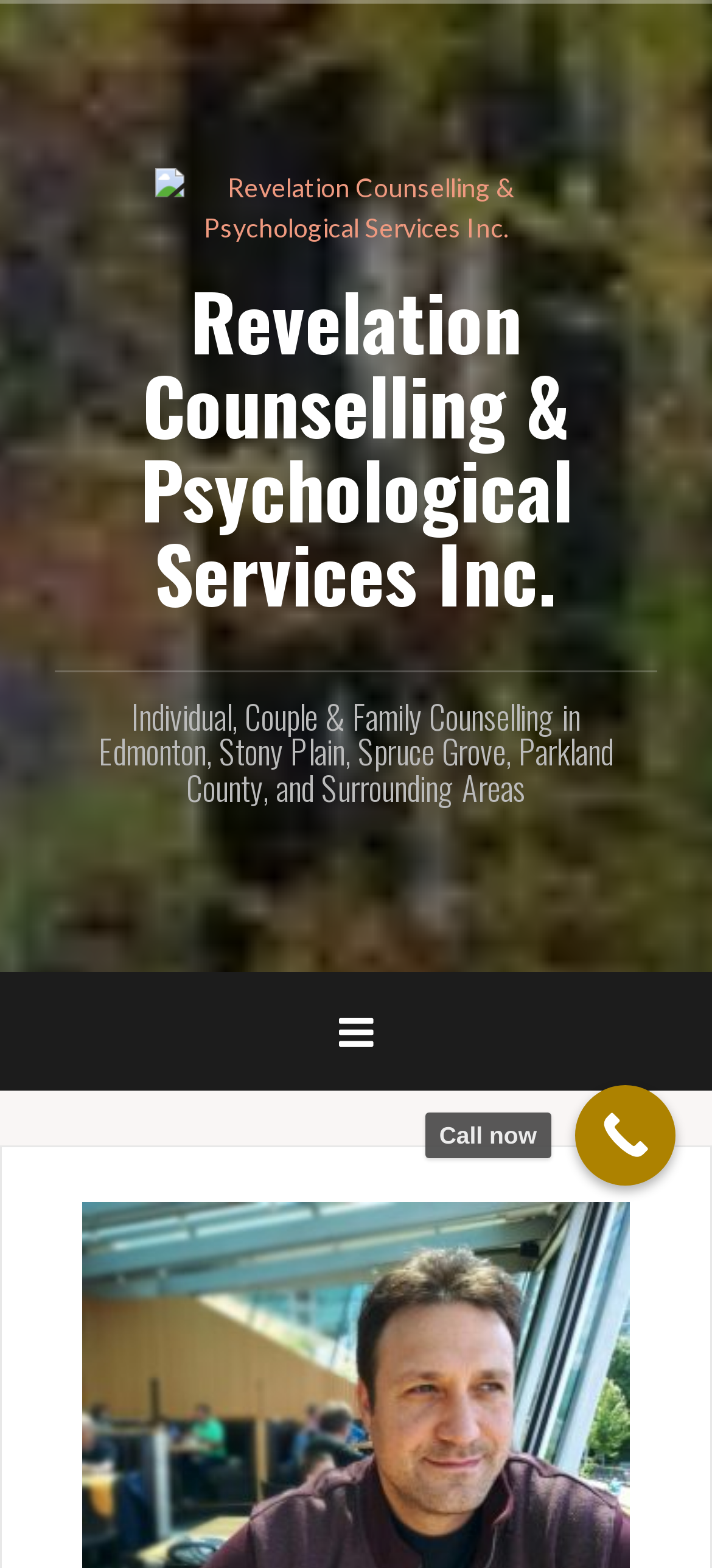What is the name of the counselling service?
Look at the image and answer with only one word or phrase.

Revelation Counselling & Psychological Services Inc.